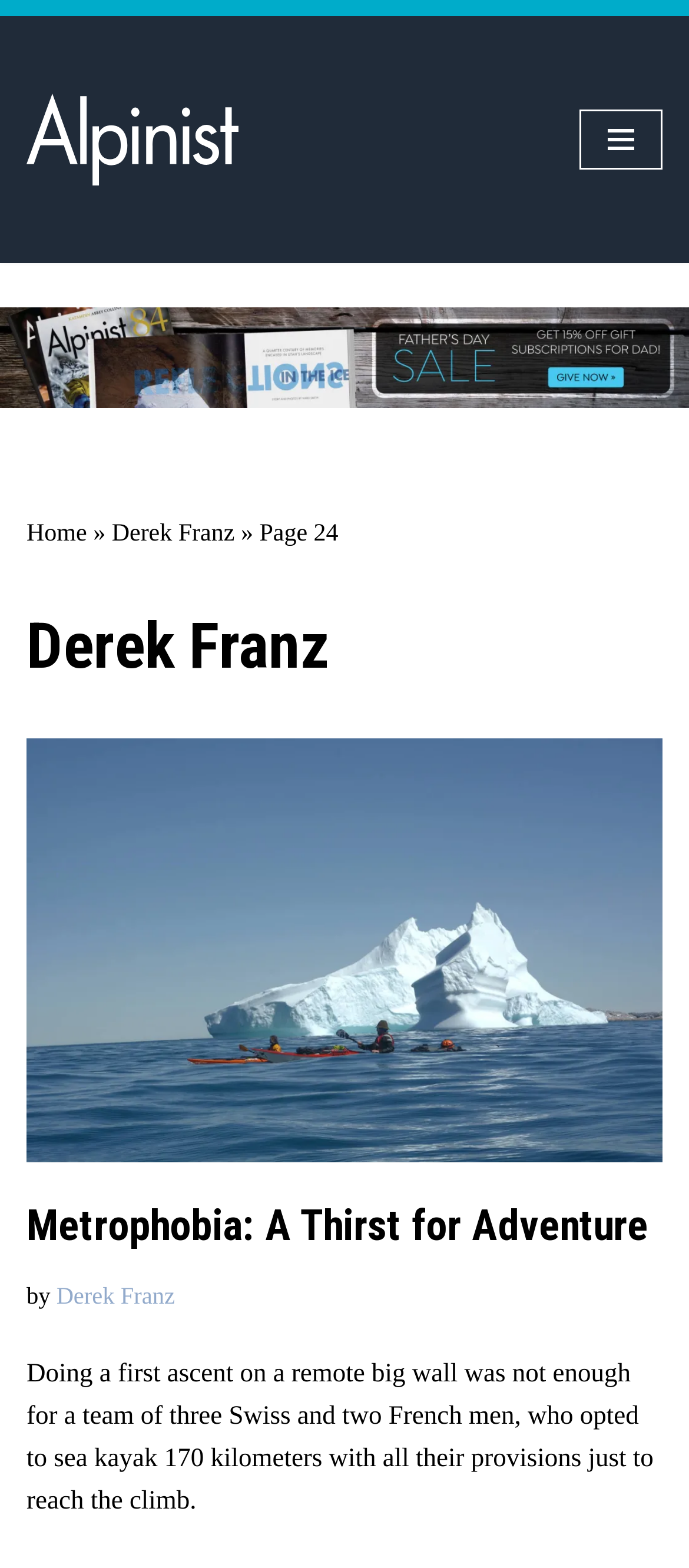Respond with a single word or phrase for the following question: 
How many kilometers did the team sea kayak?

170 kilometers